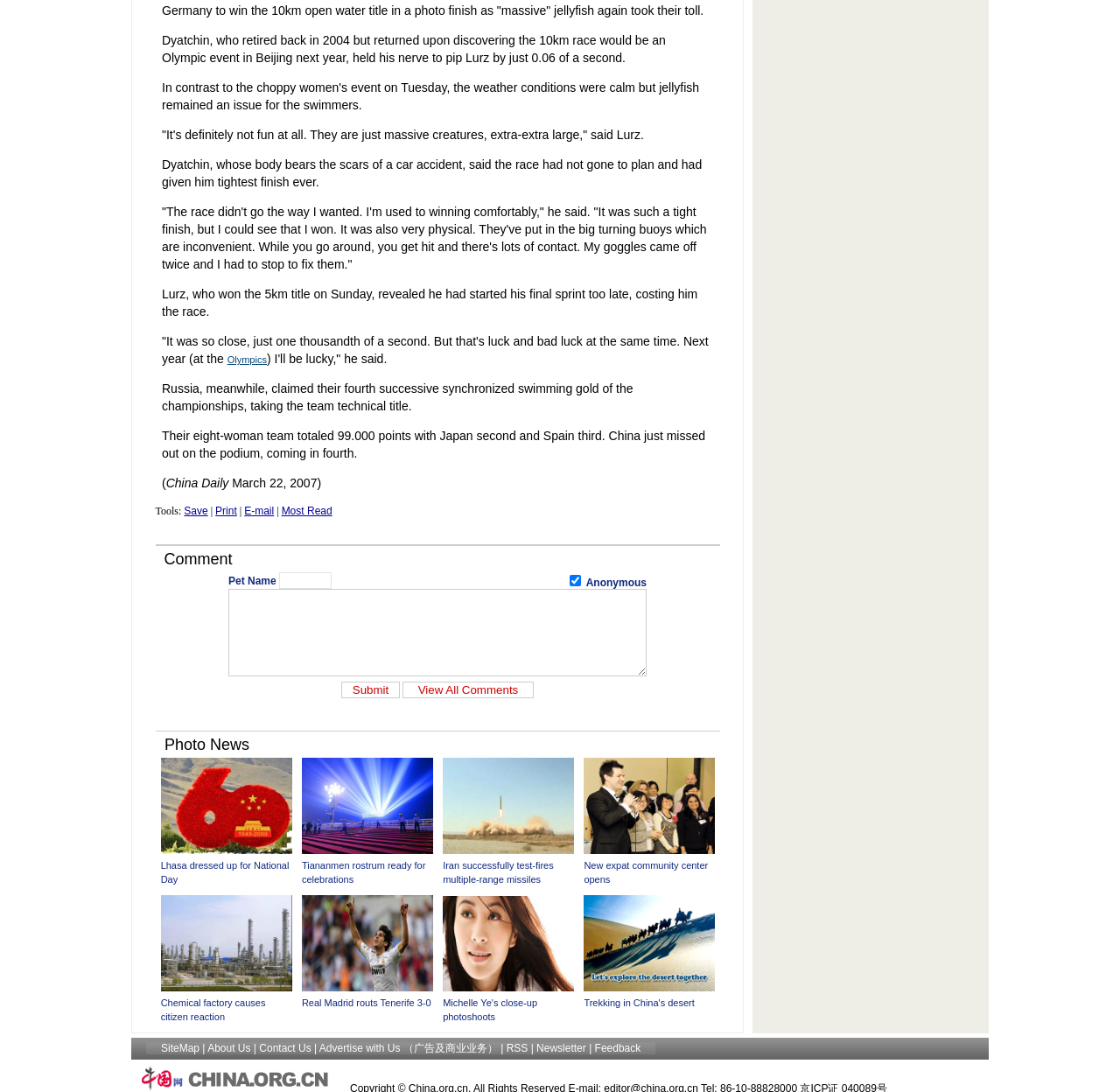Predict the bounding box for the UI component with the following description: "Most Read".

[0.251, 0.462, 0.297, 0.474]